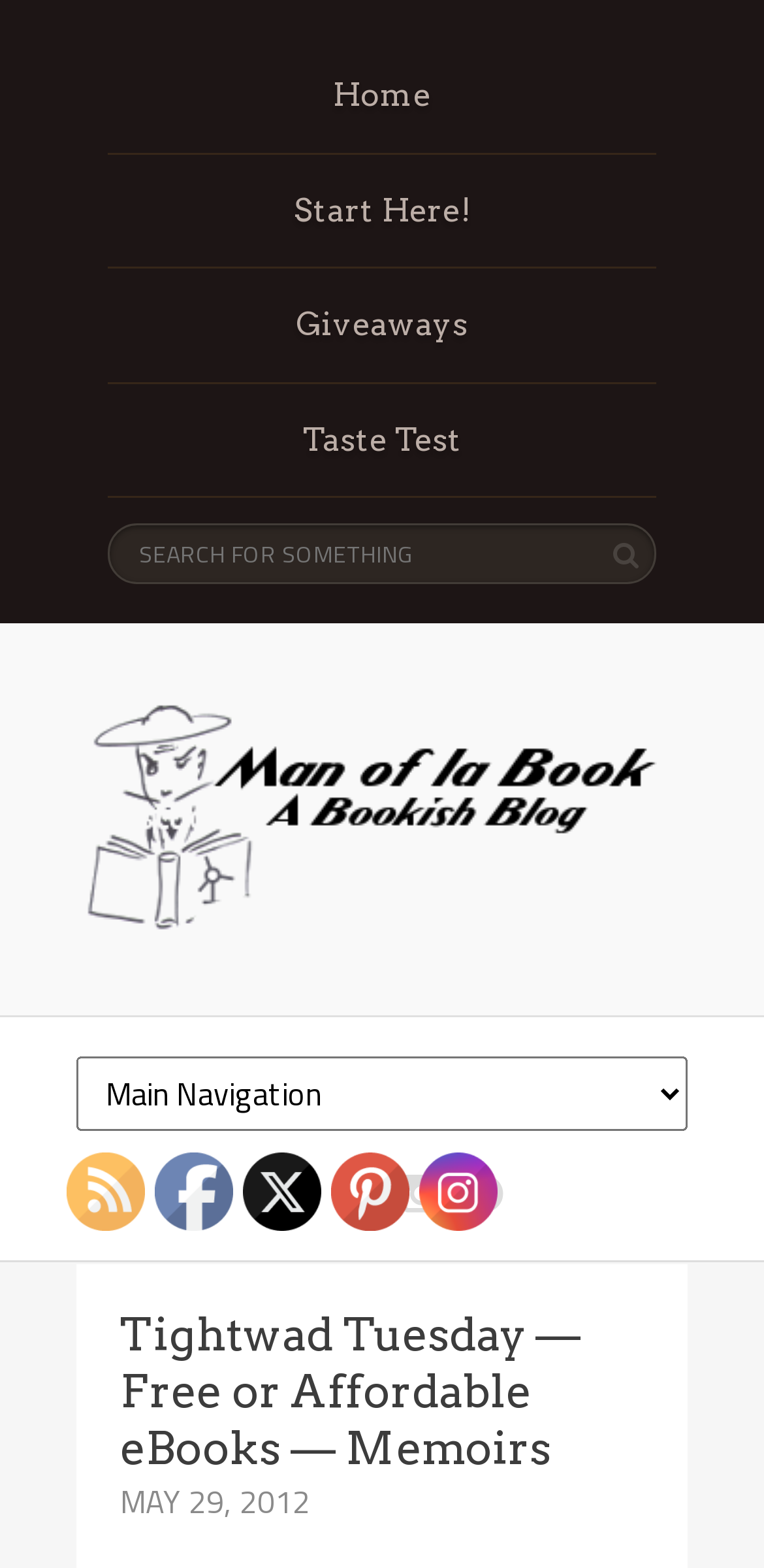Please specify the bounding box coordinates for the clickable region that will help you carry out the instruction: "follow on Facebook".

[0.205, 0.736, 0.308, 0.786]